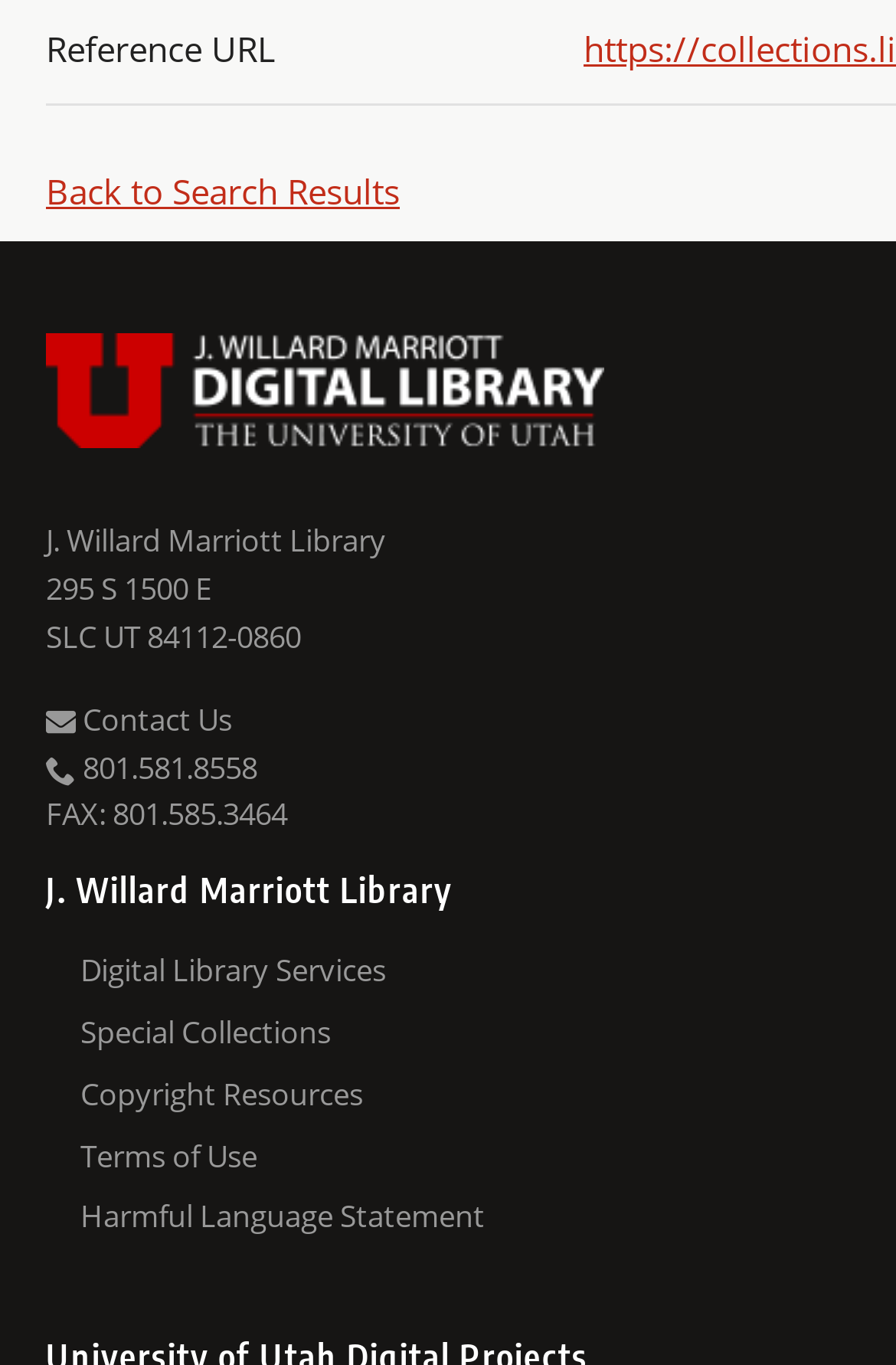Provide the bounding box coordinates of the HTML element this sentence describes: "Harmful Language Statement".

[0.09, 0.347, 0.949, 0.392]